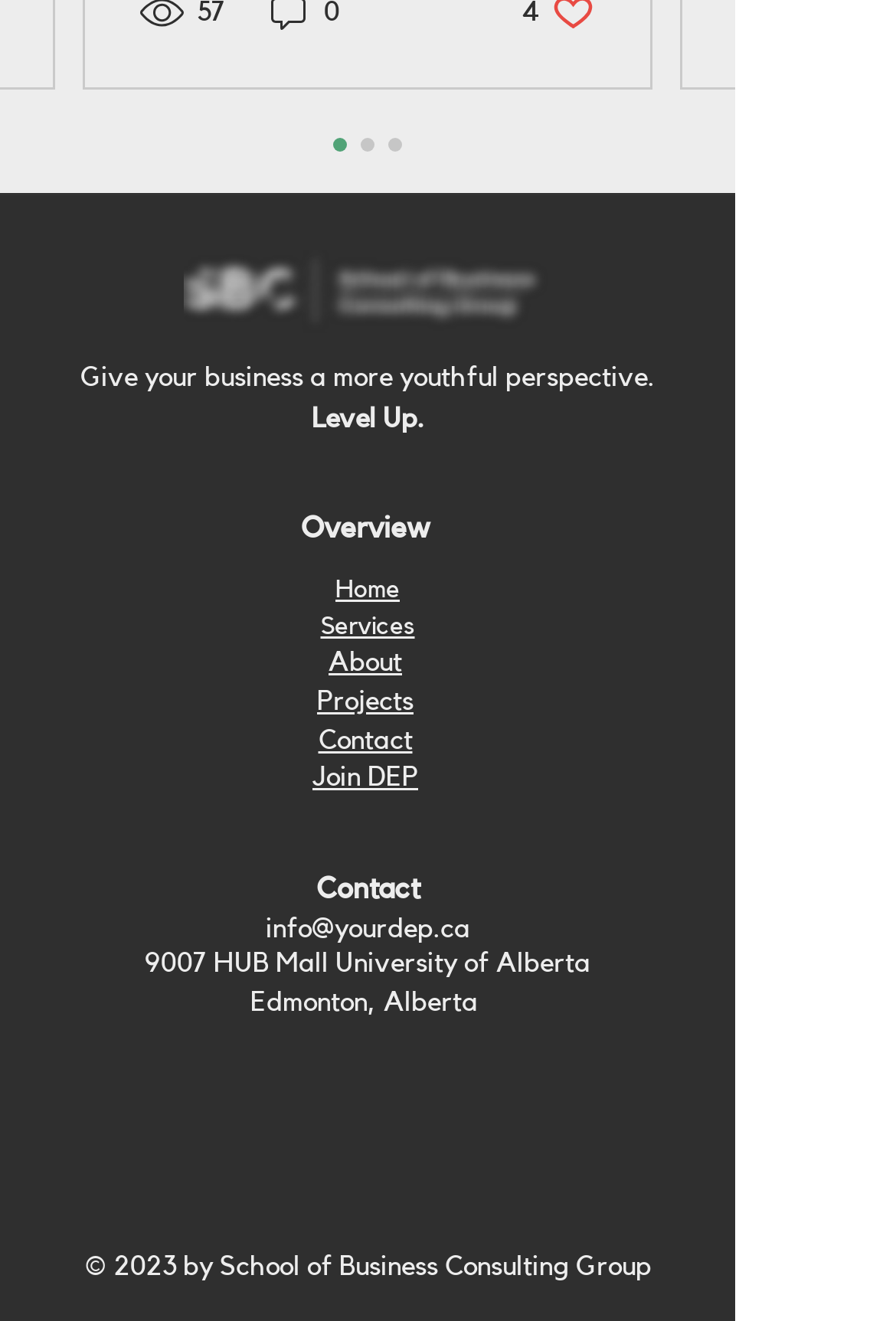Determine the bounding box coordinates of the section to be clicked to follow the instruction: "Send an email". The coordinates should be given as four float numbers between 0 and 1, formatted as [left, top, right, bottom].

[0.296, 0.693, 0.524, 0.714]